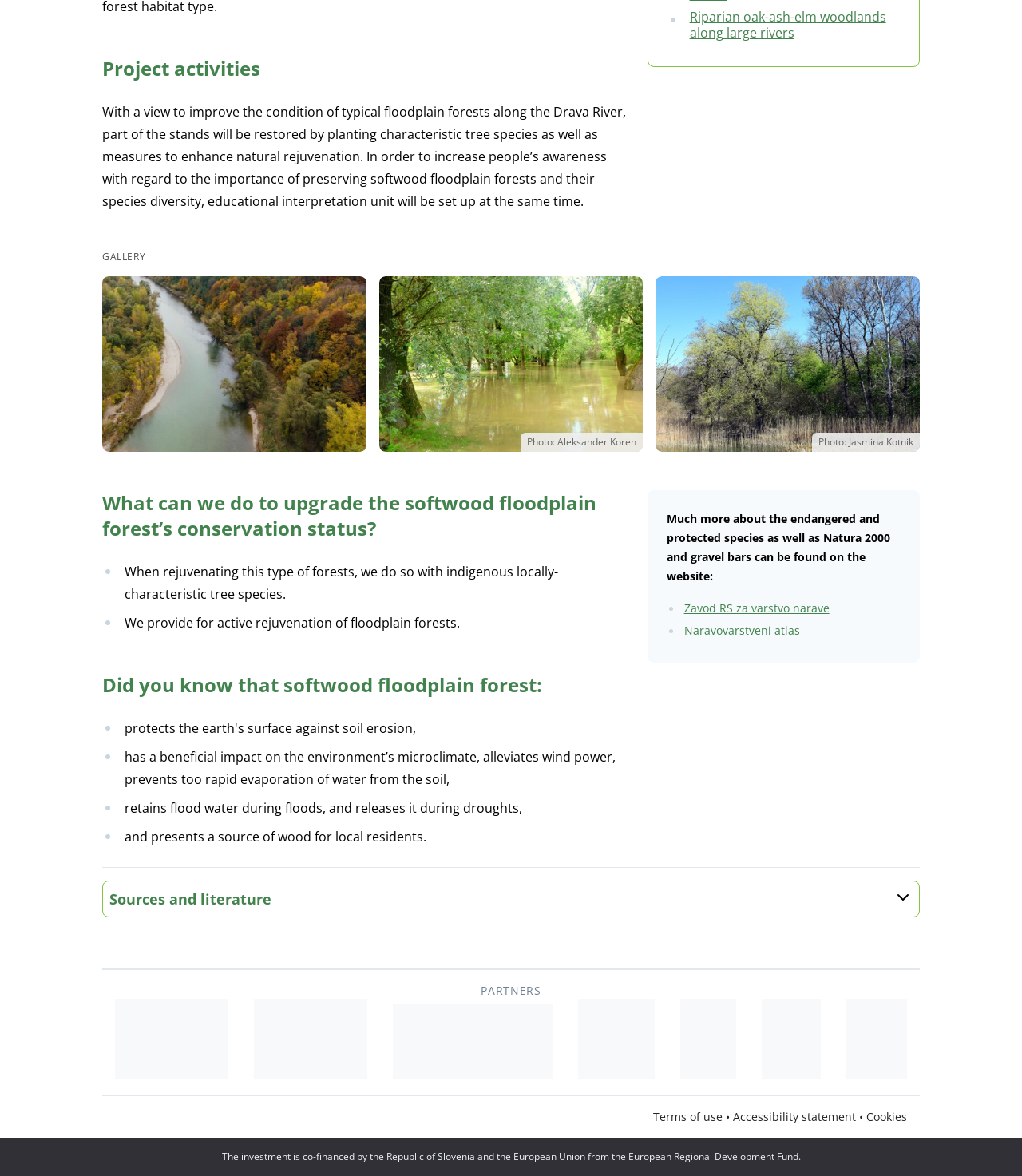How many partners are involved in the project?
Can you give a detailed and elaborate answer to the question?

There are 6 partners involved in the project, which are RRA Podravje - Maribor, Zavod Republike Slovenije za varstvo narave, Direkcija Republike Slovenije za vode, ZRS Bistra, Občina Starše, and Občina Duplek, as listed in the PARTNERS section.